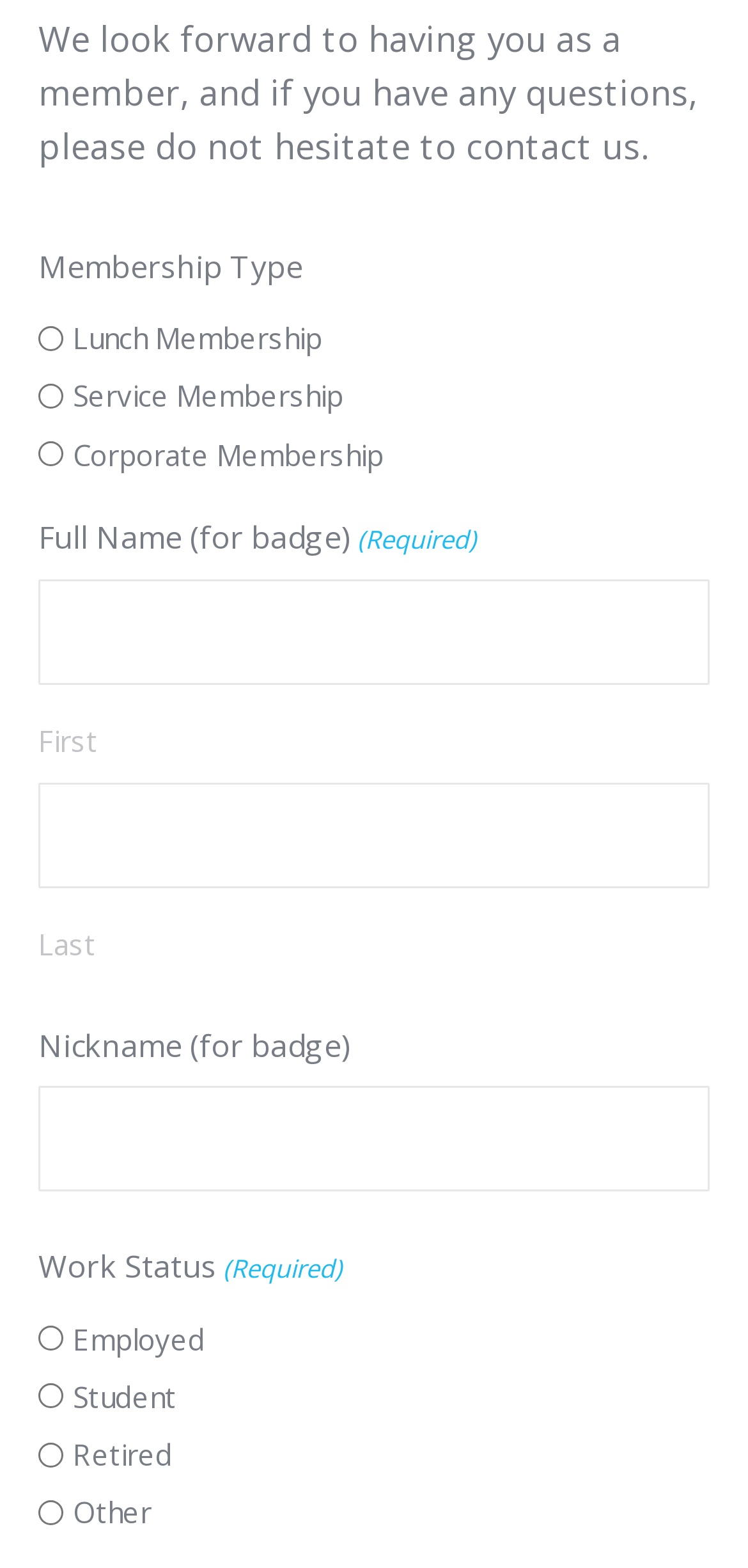Determine the bounding box coordinates of the region to click in order to accomplish the following instruction: "choose Employed". Provide the coordinates as four float numbers between 0 and 1, specifically [left, top, right, bottom].

[0.051, 0.846, 0.085, 0.862]